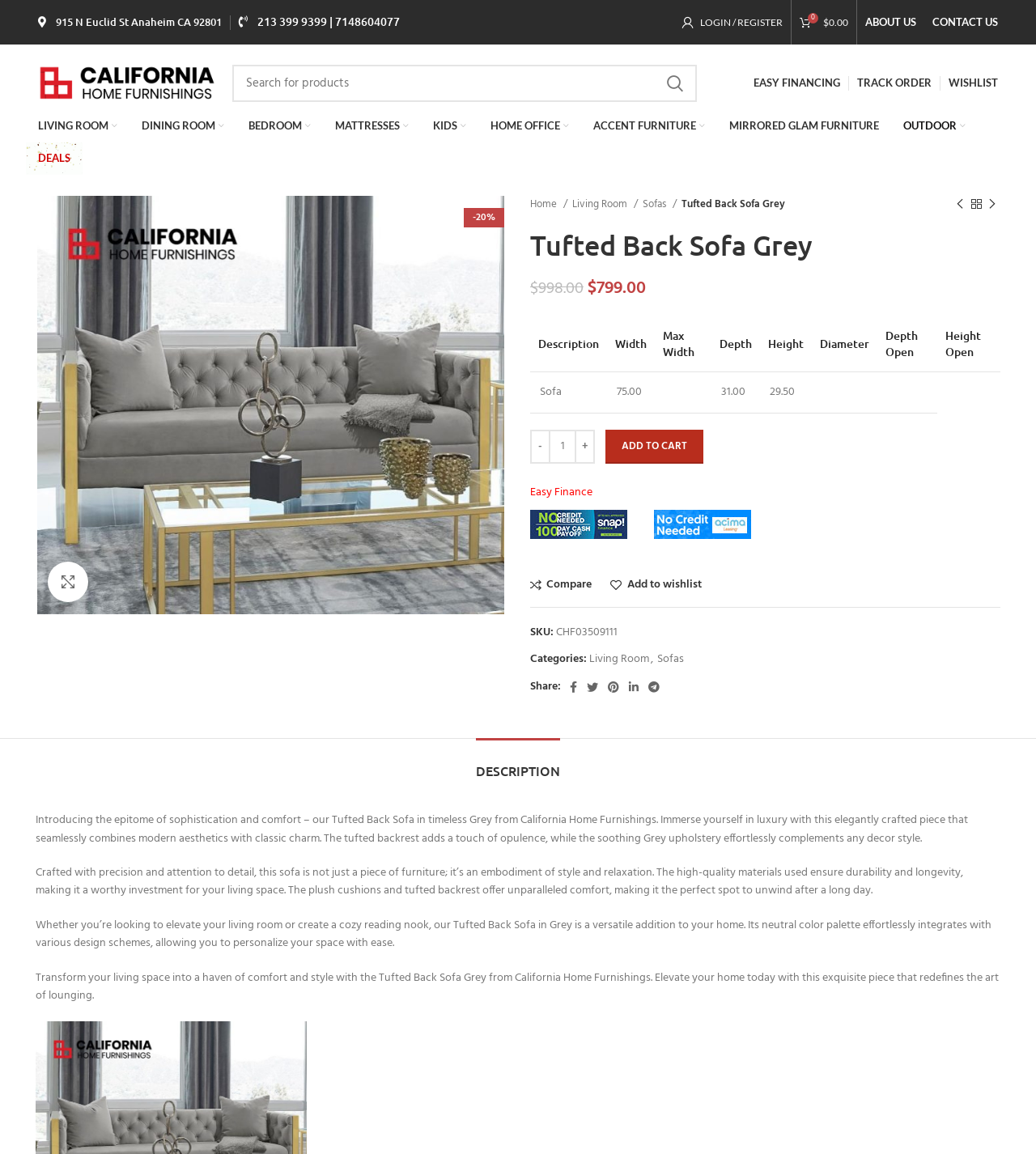What is the current price of the Tufted Back Sofa Grey?
Using the information presented in the image, please offer a detailed response to the question.

The current price of the Tufted Back Sofa Grey can be found in the product description section, where it is stated as 'Current price is: $799.00'.